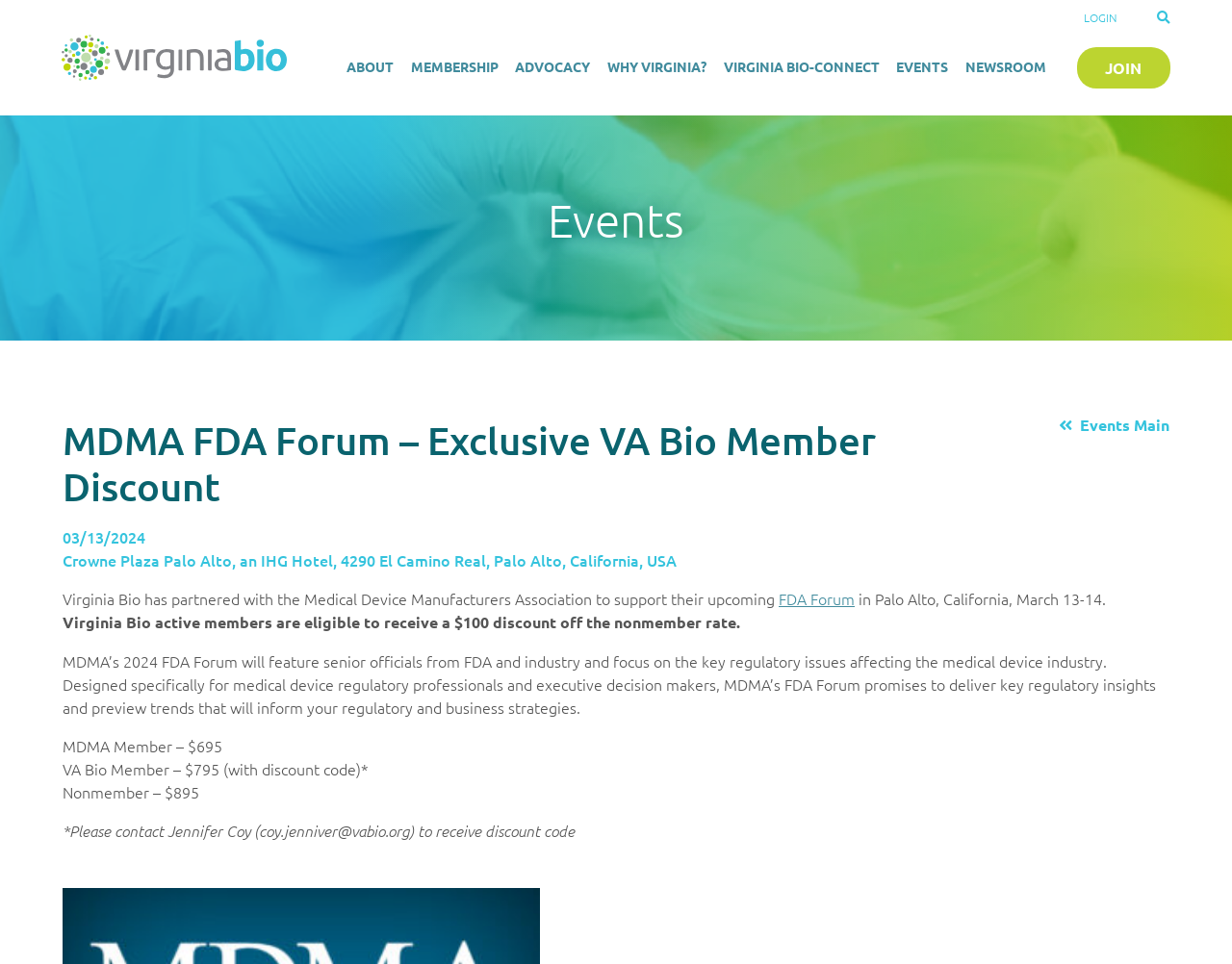Respond to the question with just a single word or phrase: 
What is the focus of MDMA’s 2024 FDA Forum?

Key regulatory issues